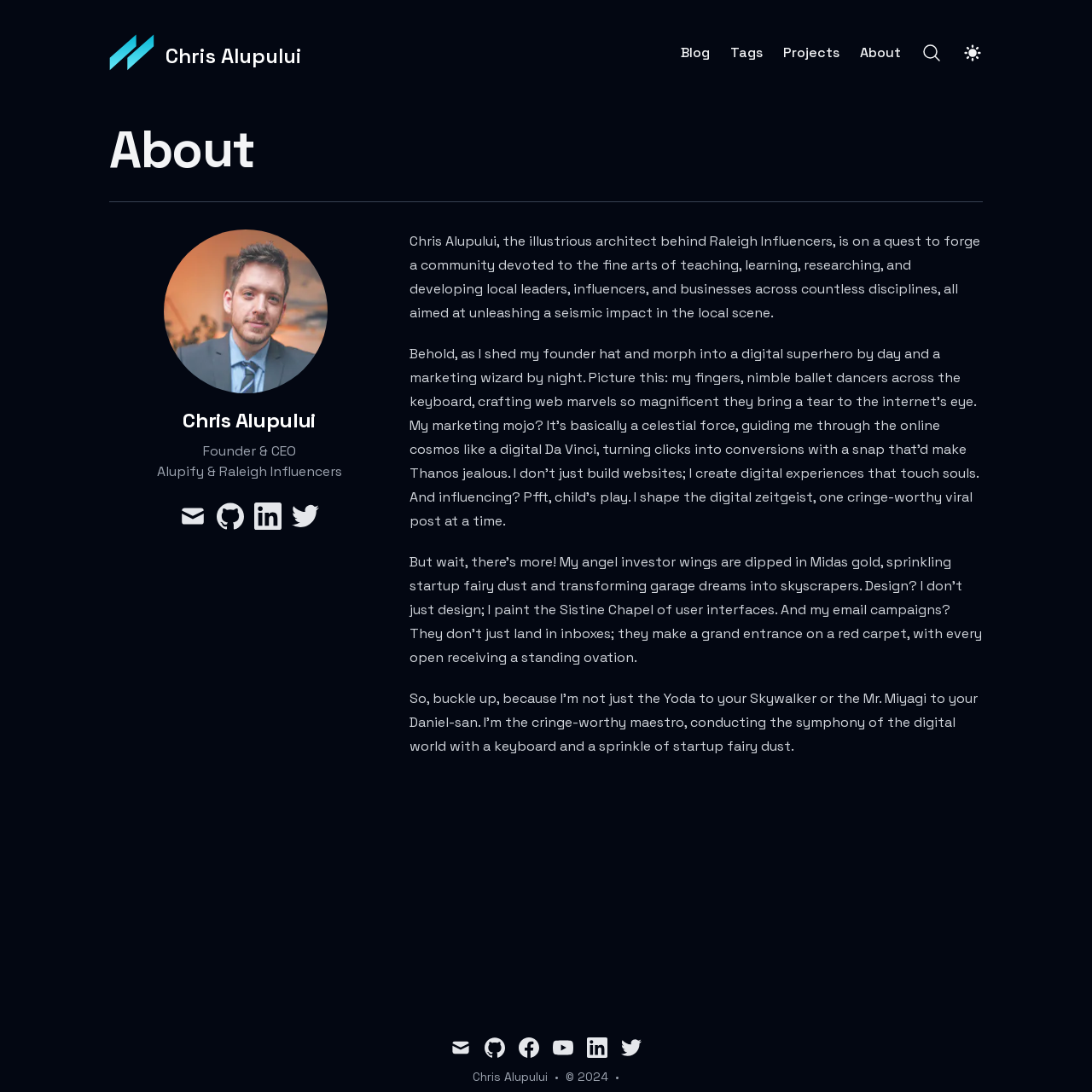Pinpoint the bounding box coordinates of the area that must be clicked to complete this instruction: "Toggle Dark Mode".

[0.881, 0.039, 0.9, 0.058]